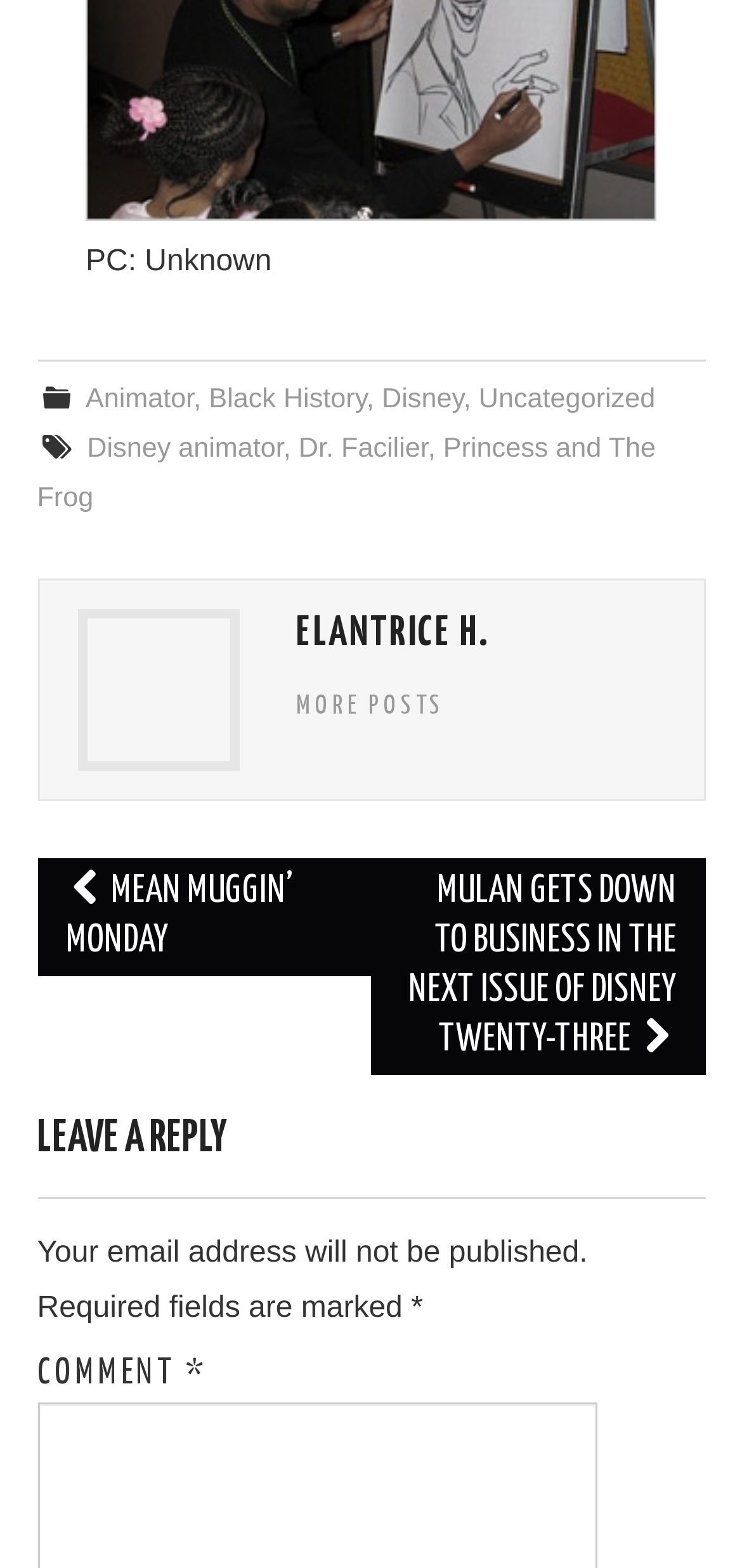Please locate the bounding box coordinates for the element that should be clicked to achieve the following instruction: "Read the post by ELANTRICE H.". Ensure the coordinates are given as four float numbers between 0 and 1, i.e., [left, top, right, bottom].

[0.399, 0.388, 0.896, 0.421]